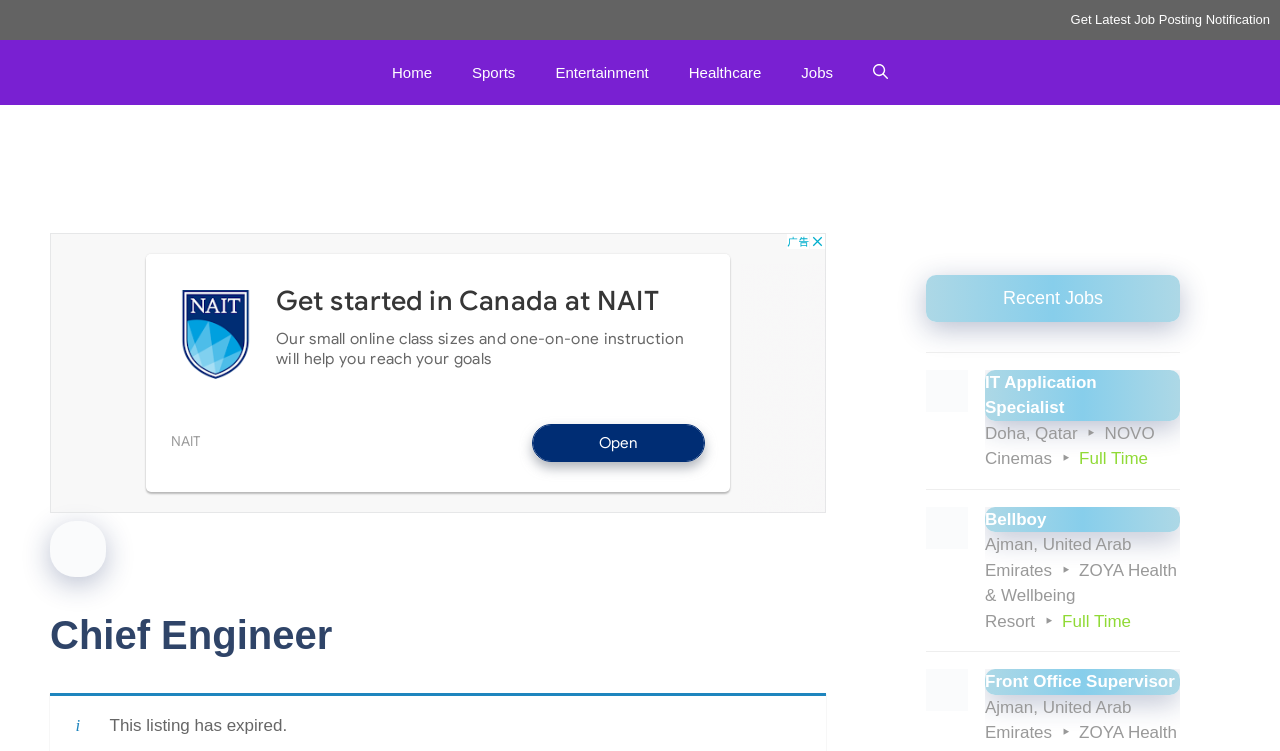Please identify the bounding box coordinates of the element's region that I should click in order to complete the following instruction: "View NOVO Cinemas job posting". The bounding box coordinates consist of four float numbers between 0 and 1, i.e., [left, top, right, bottom].

[0.723, 0.469, 0.922, 0.65]